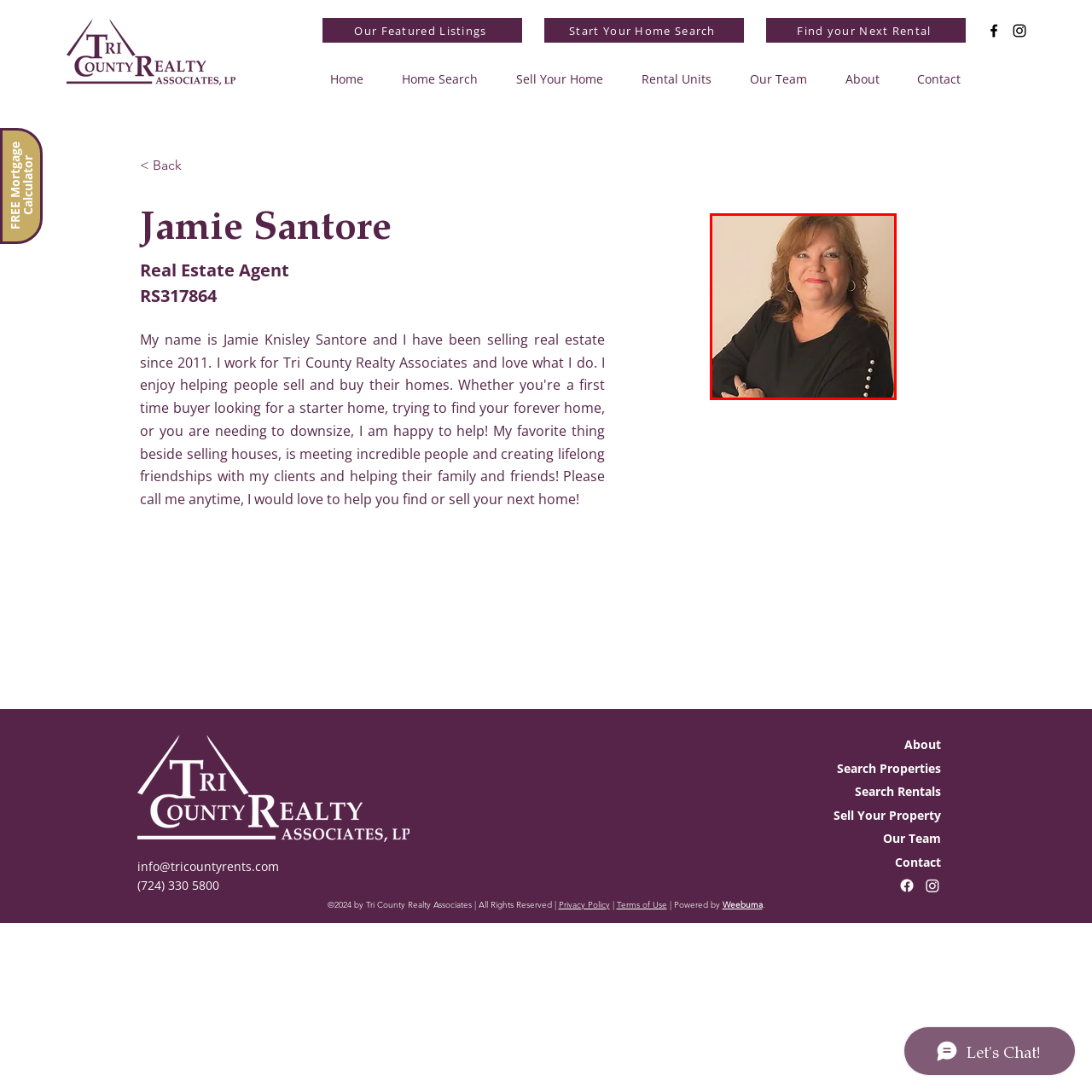Look at the image enclosed within the red outline and answer the question with a single word or phrase:
What is the background of the image?

Neutral